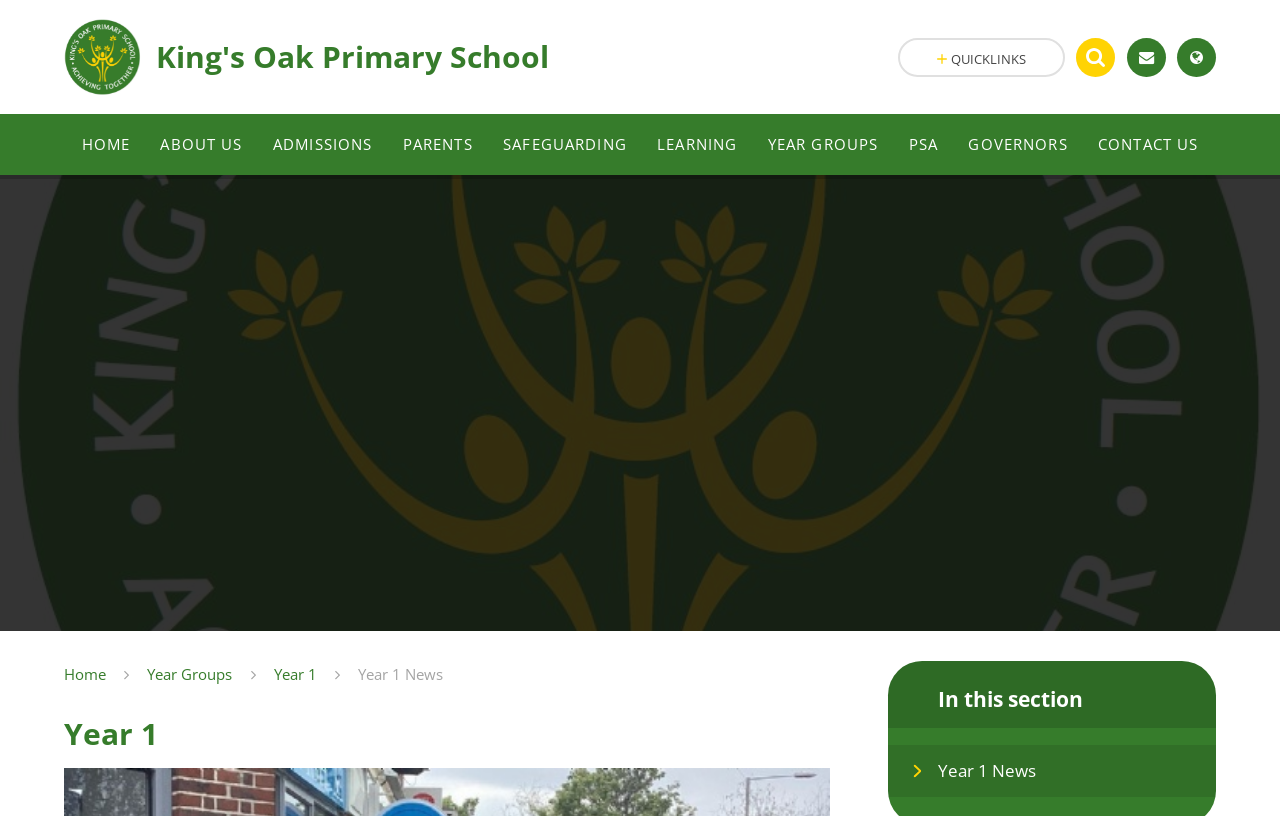Locate the bounding box of the user interface element based on this description: "Skip to content ↓".

[0.0, 0.004, 0.09, 0.028]